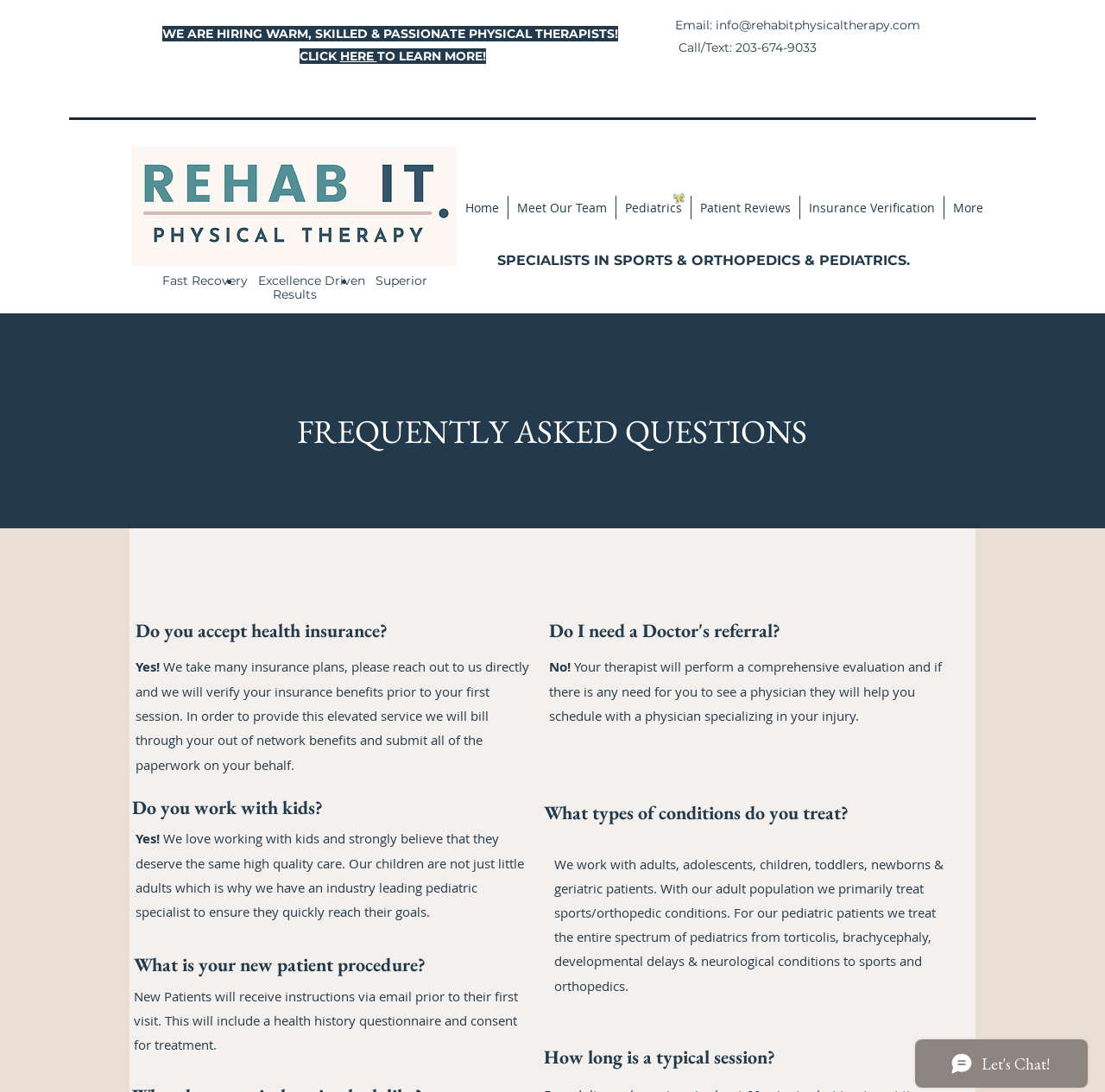Using the webpage screenshot, find the UI element described by Meet Our Team. Provide the bounding box coordinates in the format (top-left x, top-left y, bottom-right x, bottom-right y), ensuring all values are floating point numbers between 0 and 1.

[0.459, 0.18, 0.557, 0.201]